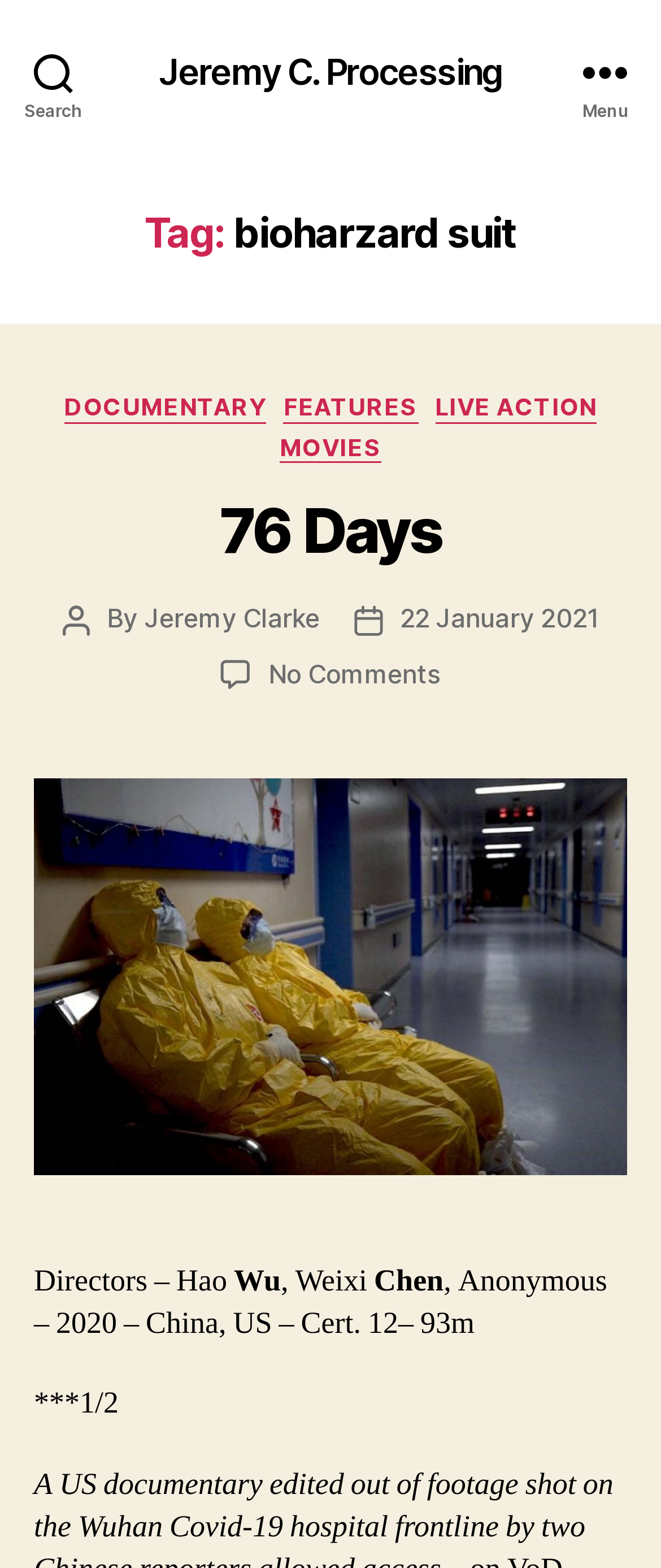Identify the bounding box coordinates of the specific part of the webpage to click to complete this instruction: "View all posts by Jeremy Clarke".

[0.218, 0.384, 0.484, 0.405]